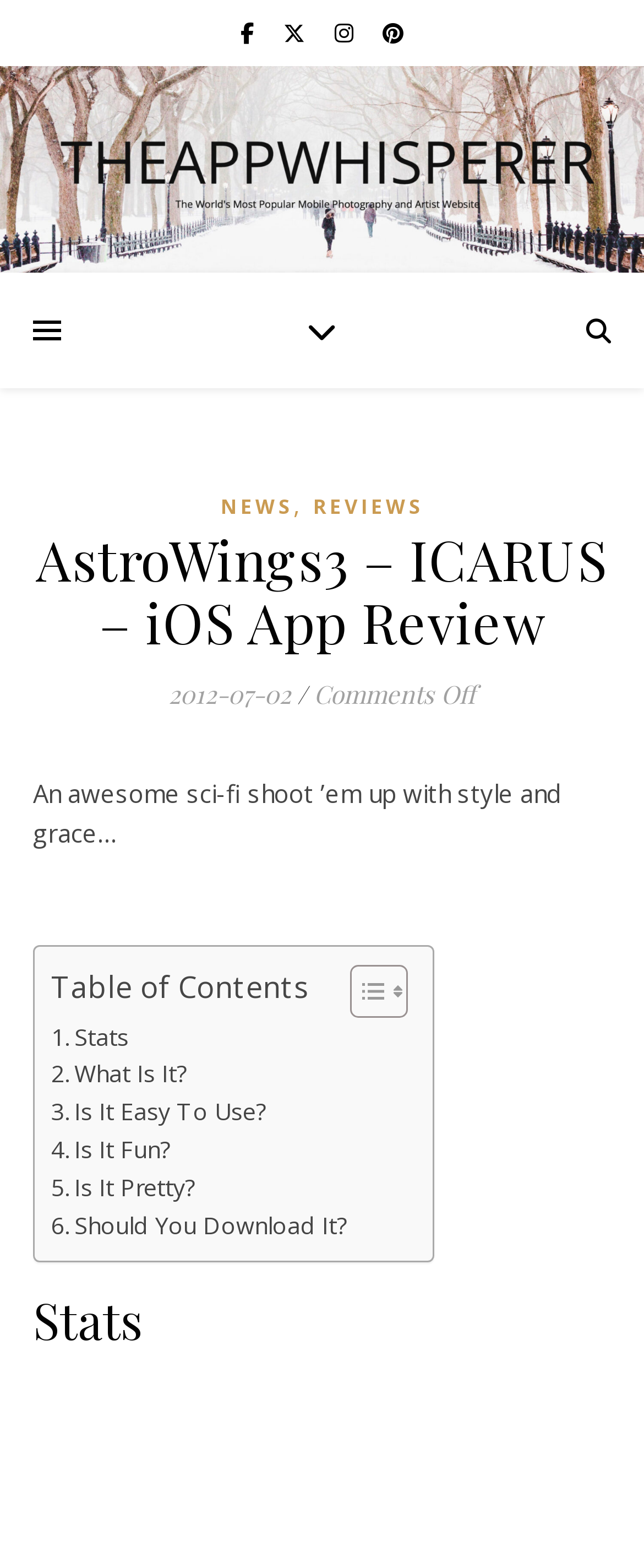Provide the bounding box coordinates of the HTML element this sentence describes: "Is It Easy To Use?". The bounding box coordinates consist of four float numbers between 0 and 1, i.e., [left, top, right, bottom].

[0.079, 0.698, 0.415, 0.722]